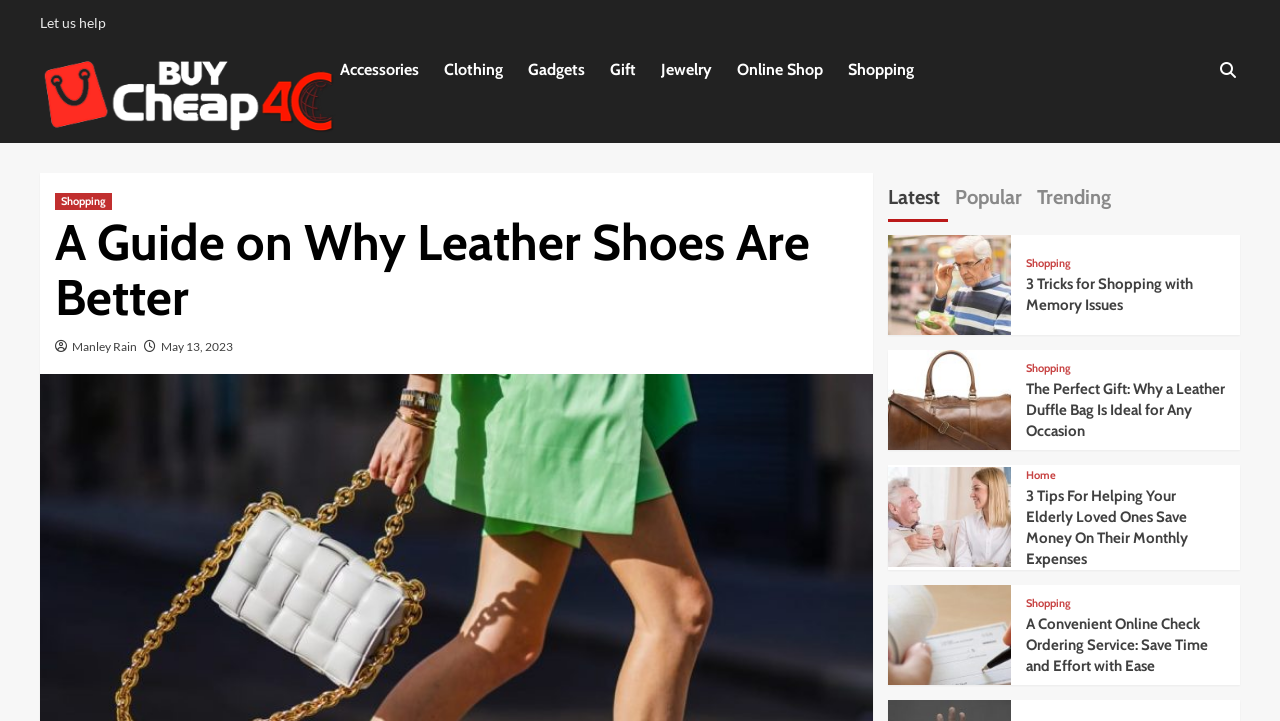Answer the following query concisely with a single word or phrase:
What is the topic of the article '3 Tricks for Shopping with Memory Issues'?

Shopping with memory issues